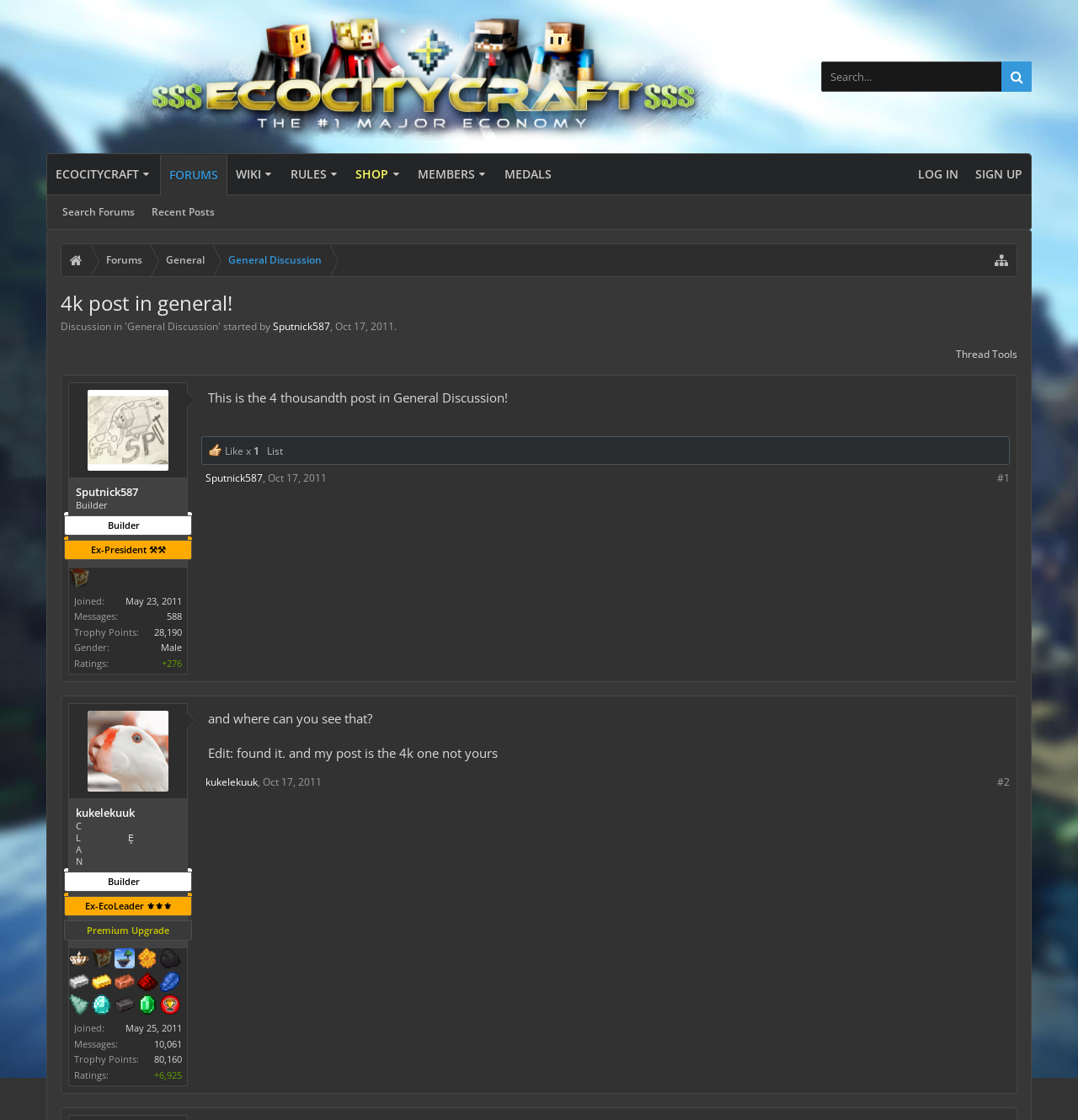Provide a single word or phrase to answer the given question: 
What is the rank of Sputnick587?

Builder